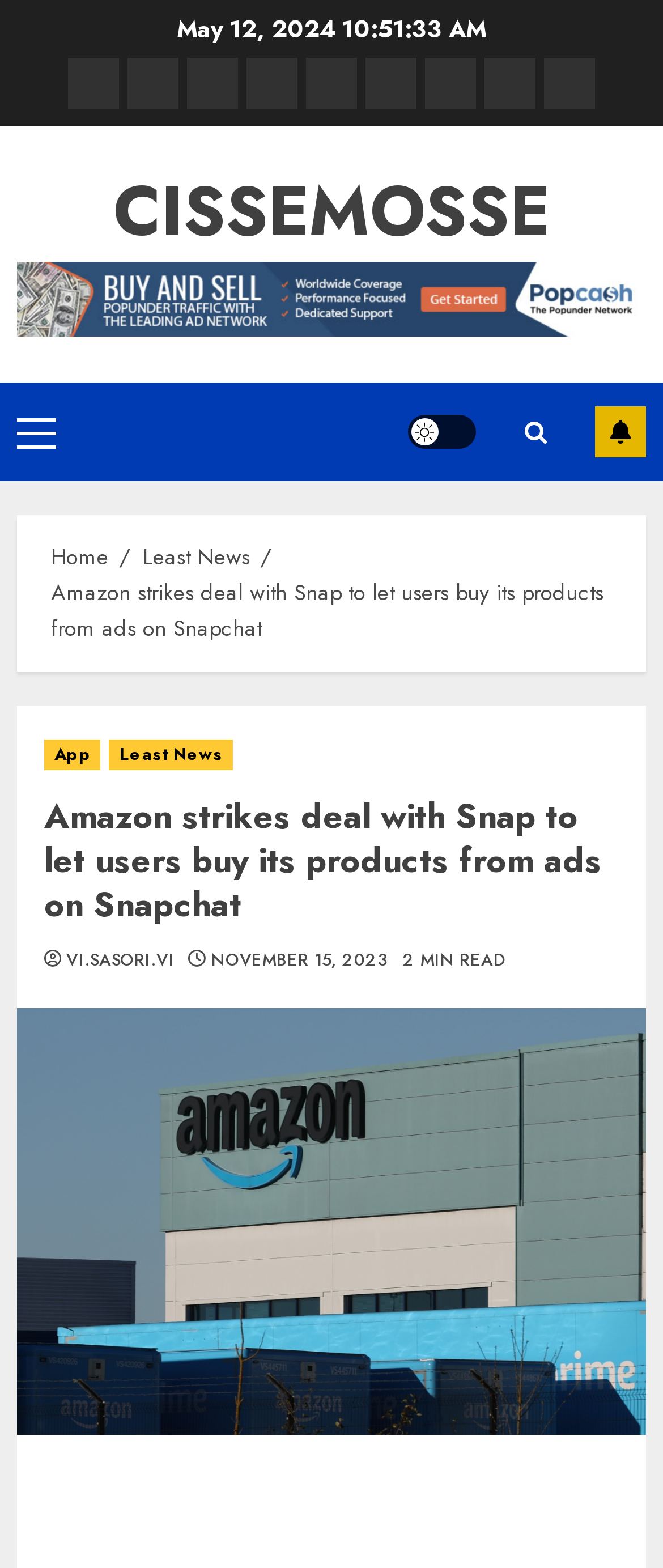Identify the title of the webpage and provide its text content.

Amazon strikes deal with Snap to let users buy its products from ads on Snapchat